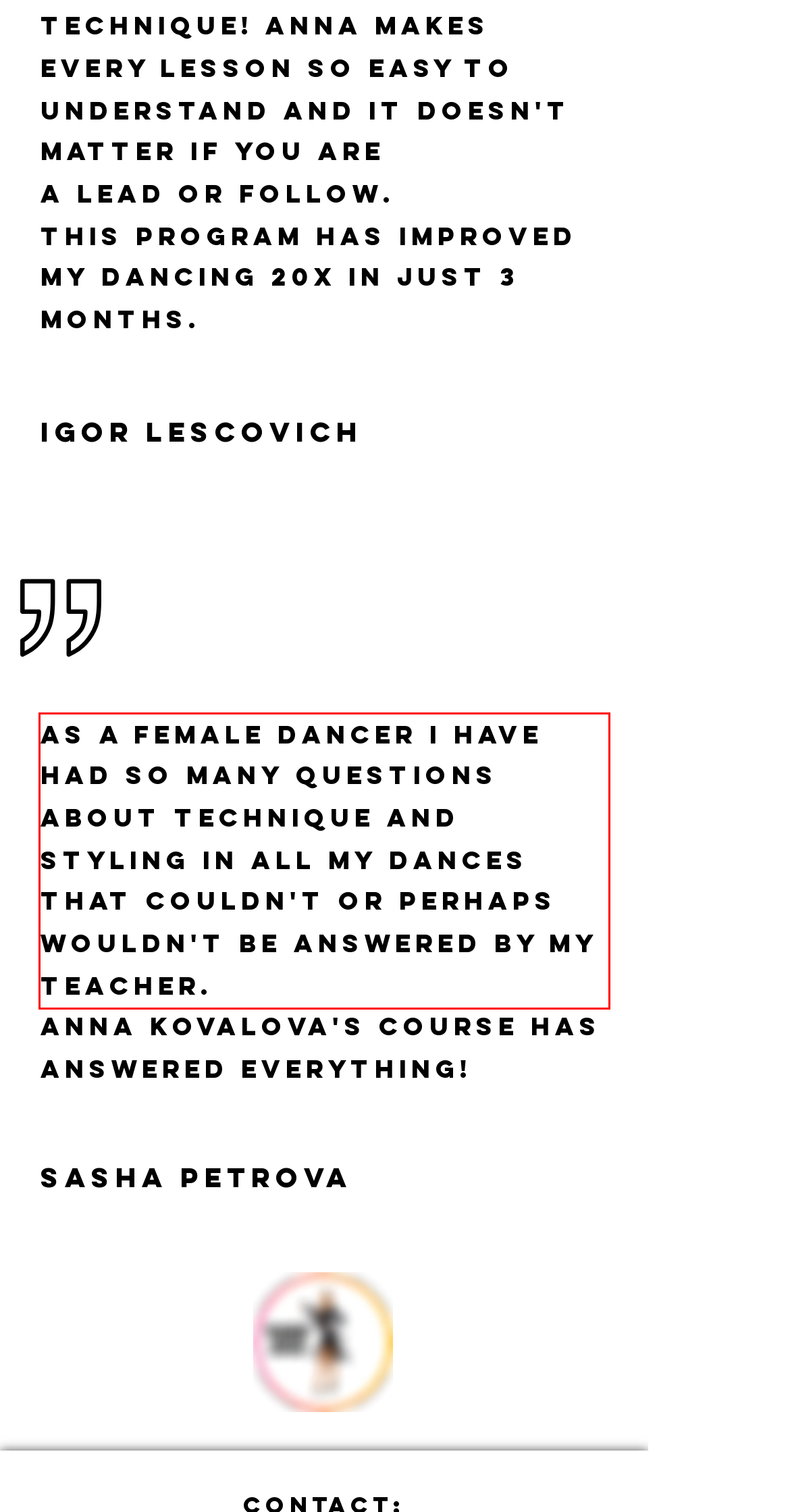Please examine the webpage screenshot and extract the text within the red bounding box using OCR.

As a female dancer I have had so many questions about technique and styling in all my dances that couldn't or perhaps wouldn't be answered by my teacher.